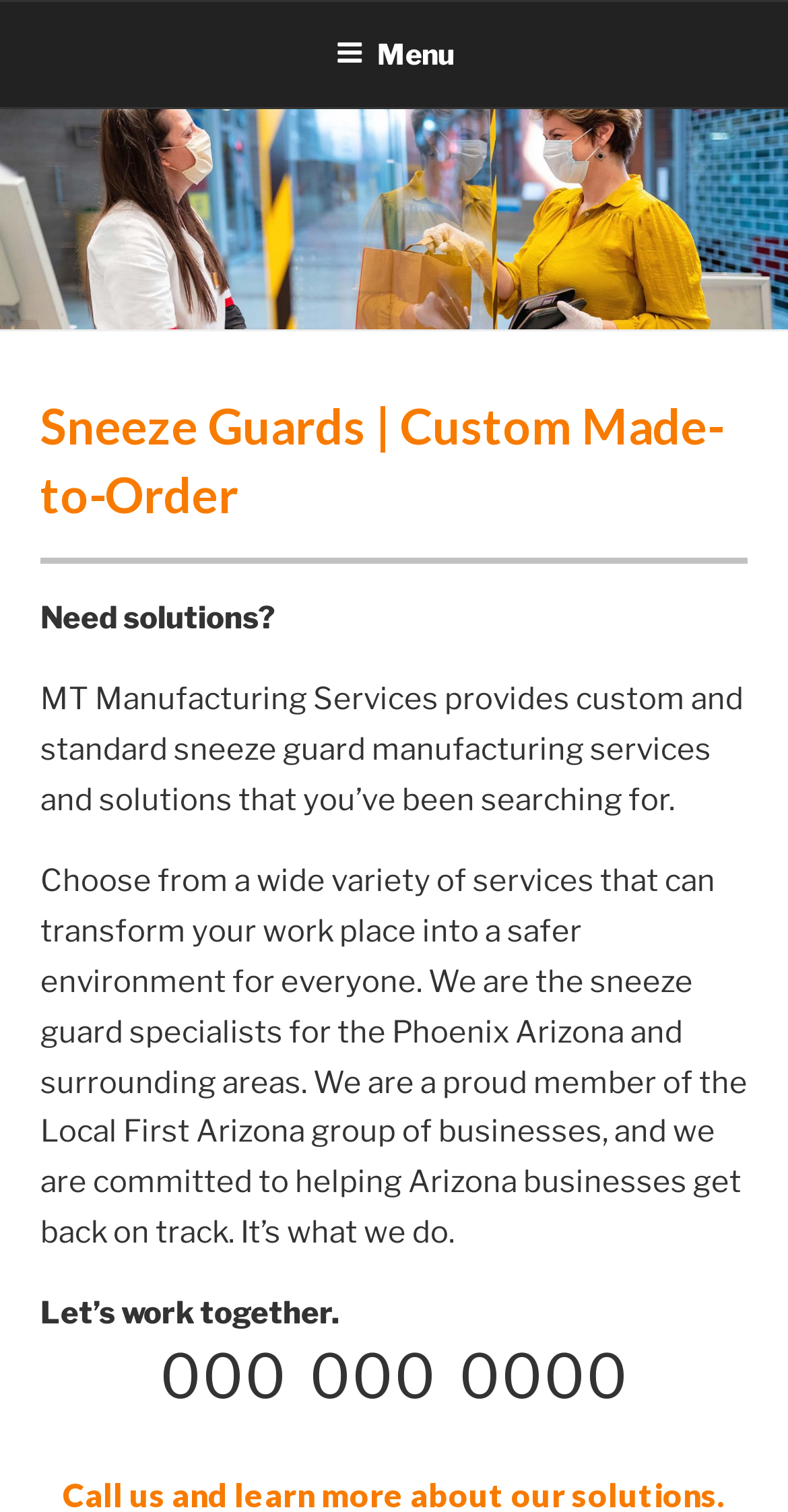What is the purpose of the services provided by MT Manufacturing Services?
Analyze the image and provide a thorough answer to the question.

According to the static text, the services provided by MT Manufacturing Services aim to 'transform your work place into a safer environment for everyone', indicating that the purpose of their services is to create a safer environment.